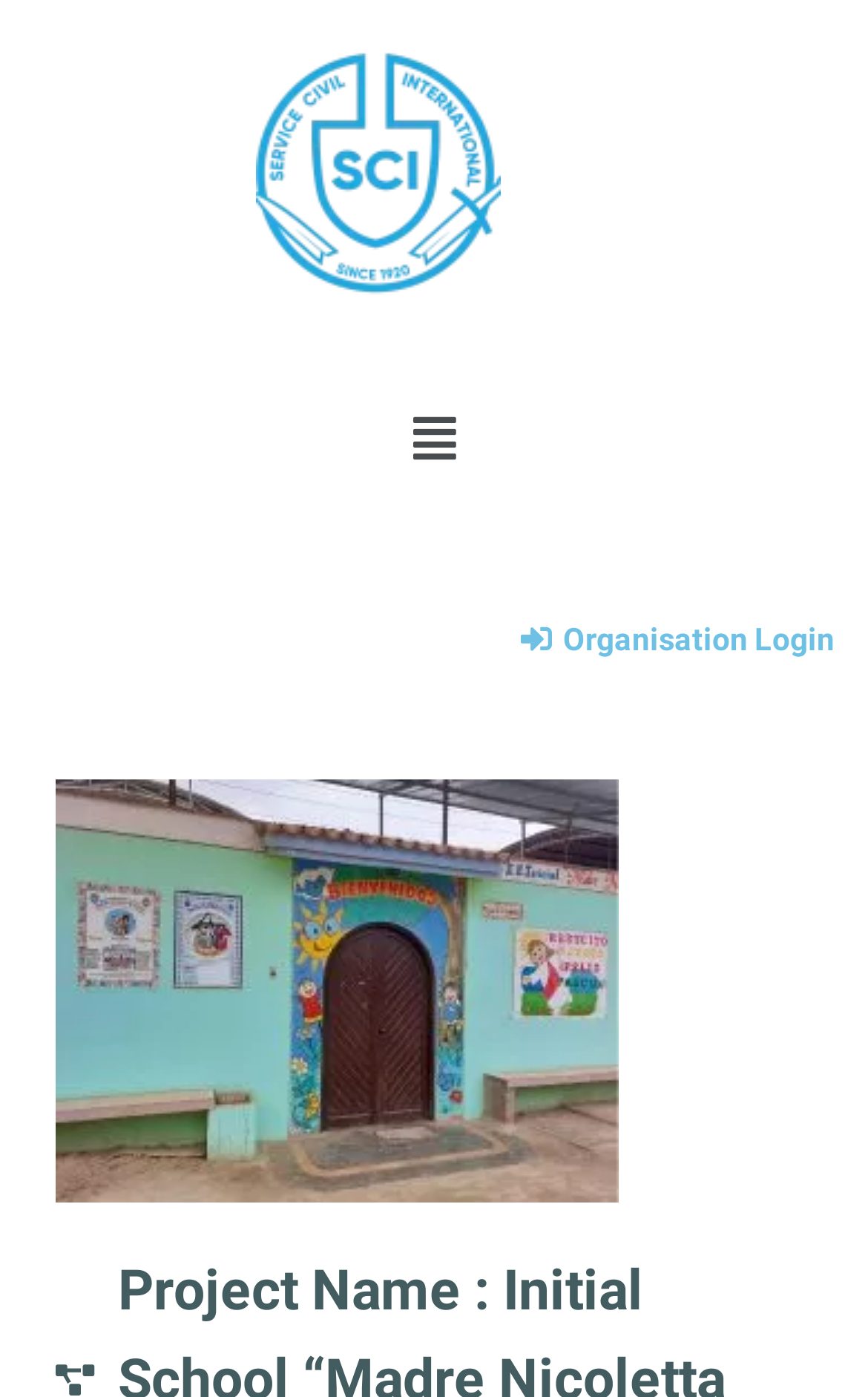Given the element description: "alt="cropped-favicon.png" title="cropped-favicon.png"", predict the bounding box coordinates of this UI element. The coordinates must be four float numbers between 0 and 1, given as [left, top, right, bottom].

[0.295, 0.037, 0.577, 0.212]